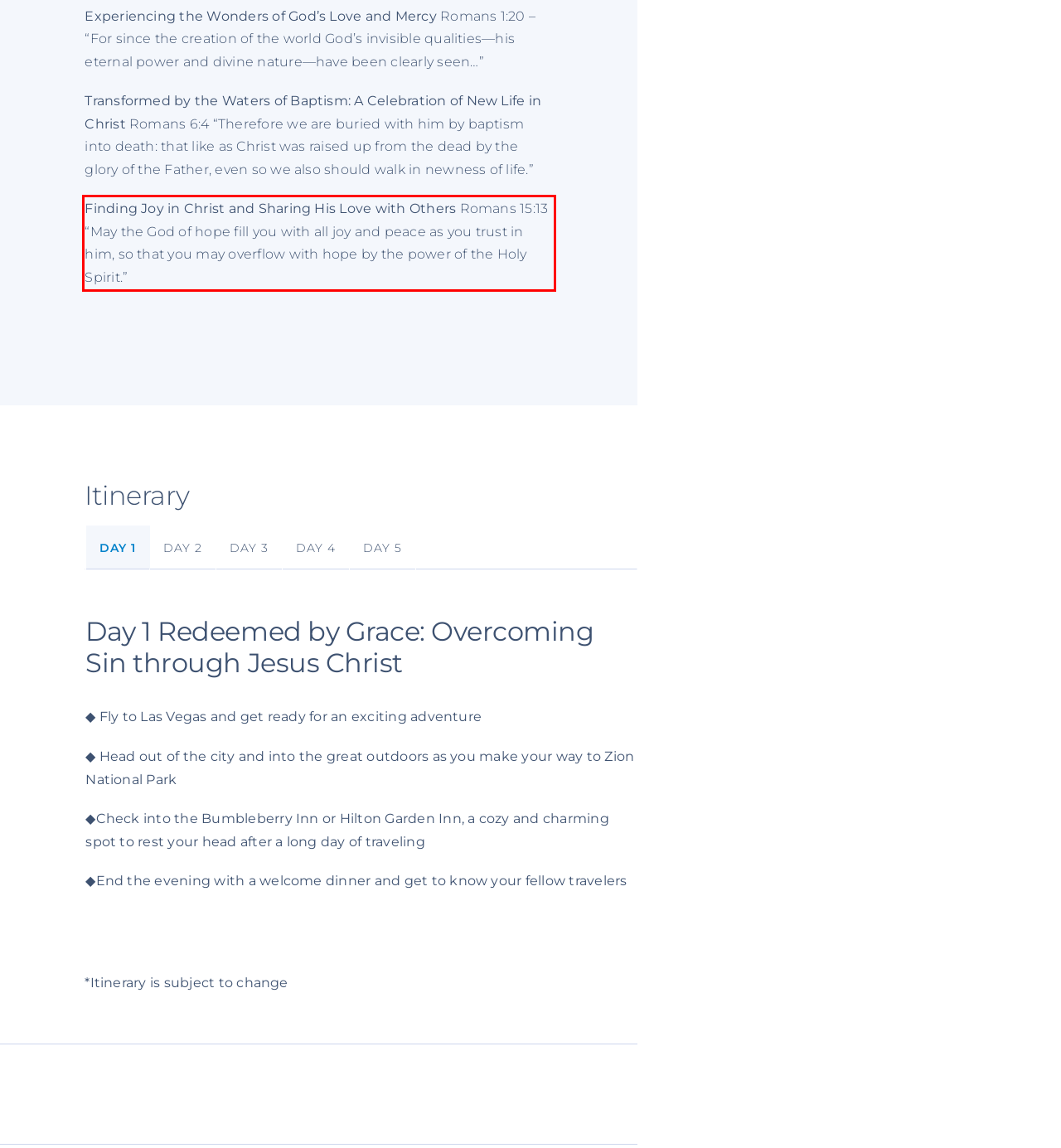Examine the webpage screenshot and use OCR to recognize and output the text within the red bounding box.

Finding Joy in Christ and Sharing His Love with Others Romans 15:13 “May the God of hope fill you with all joy and peace as you trust in him, so that you may overflow with hope by the power of the Holy Spirit.”